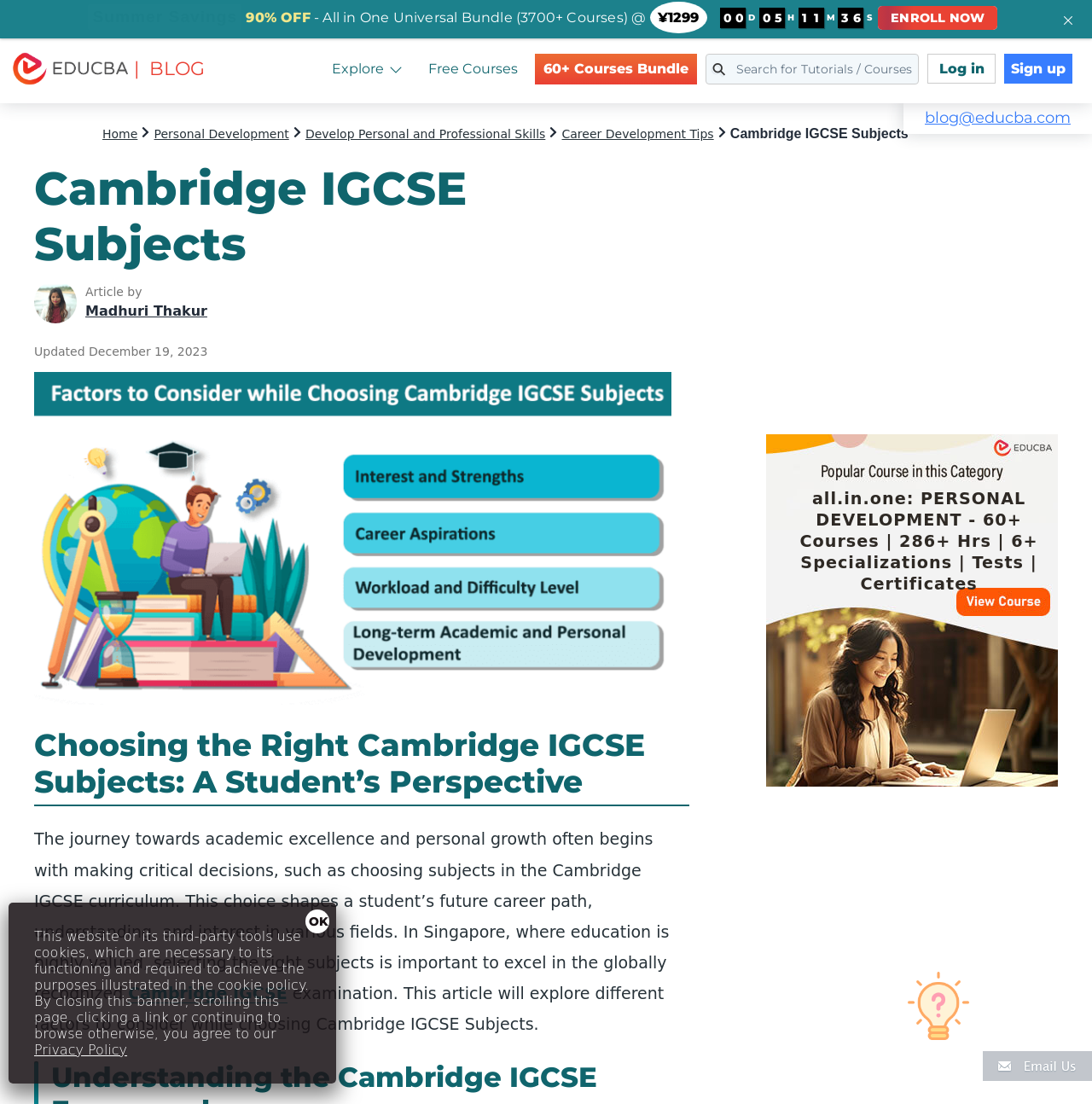What is the date when the article was updated?
Look at the image and respond with a one-word or short phrase answer.

December 19, 2023